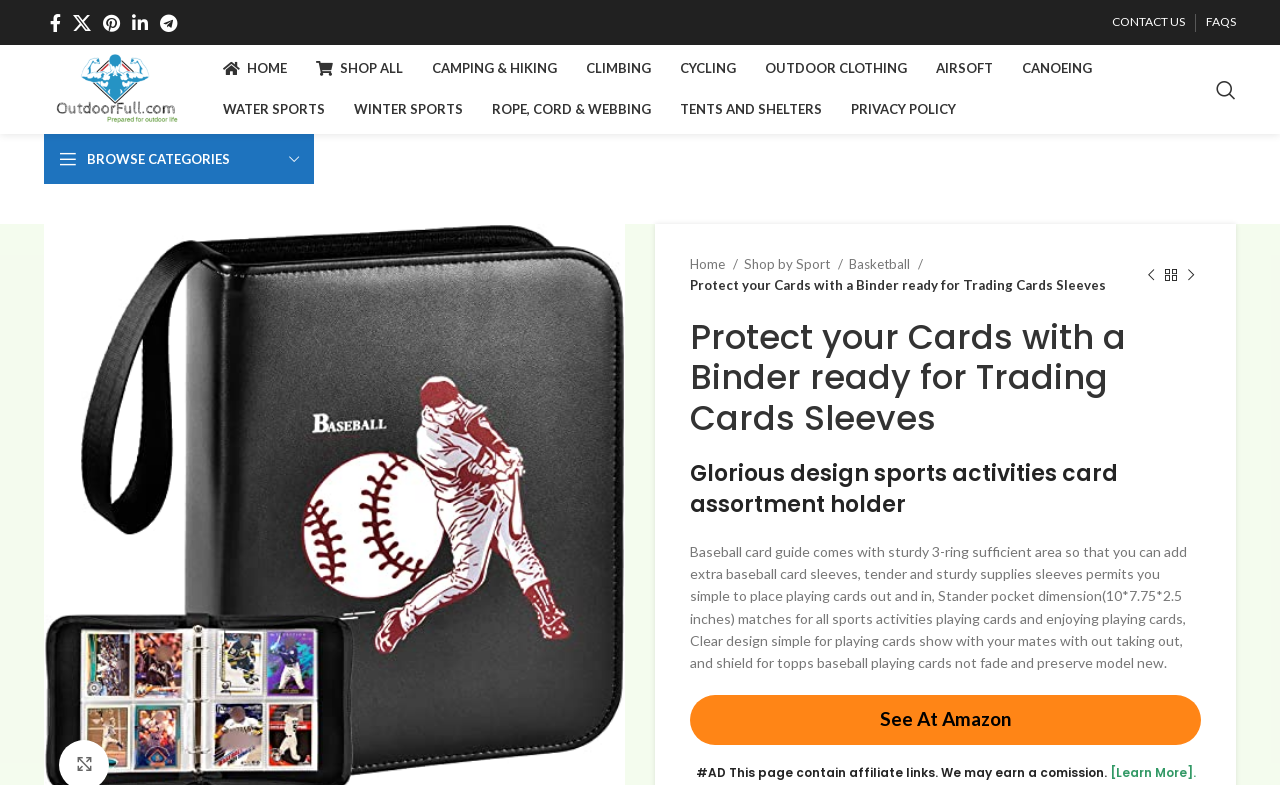Please determine the bounding box coordinates of the area that needs to be clicked to complete this task: 'Go to Home page'. The coordinates must be four float numbers between 0 and 1, formatted as [left, top, right, bottom].

[0.165, 0.062, 0.234, 0.113]